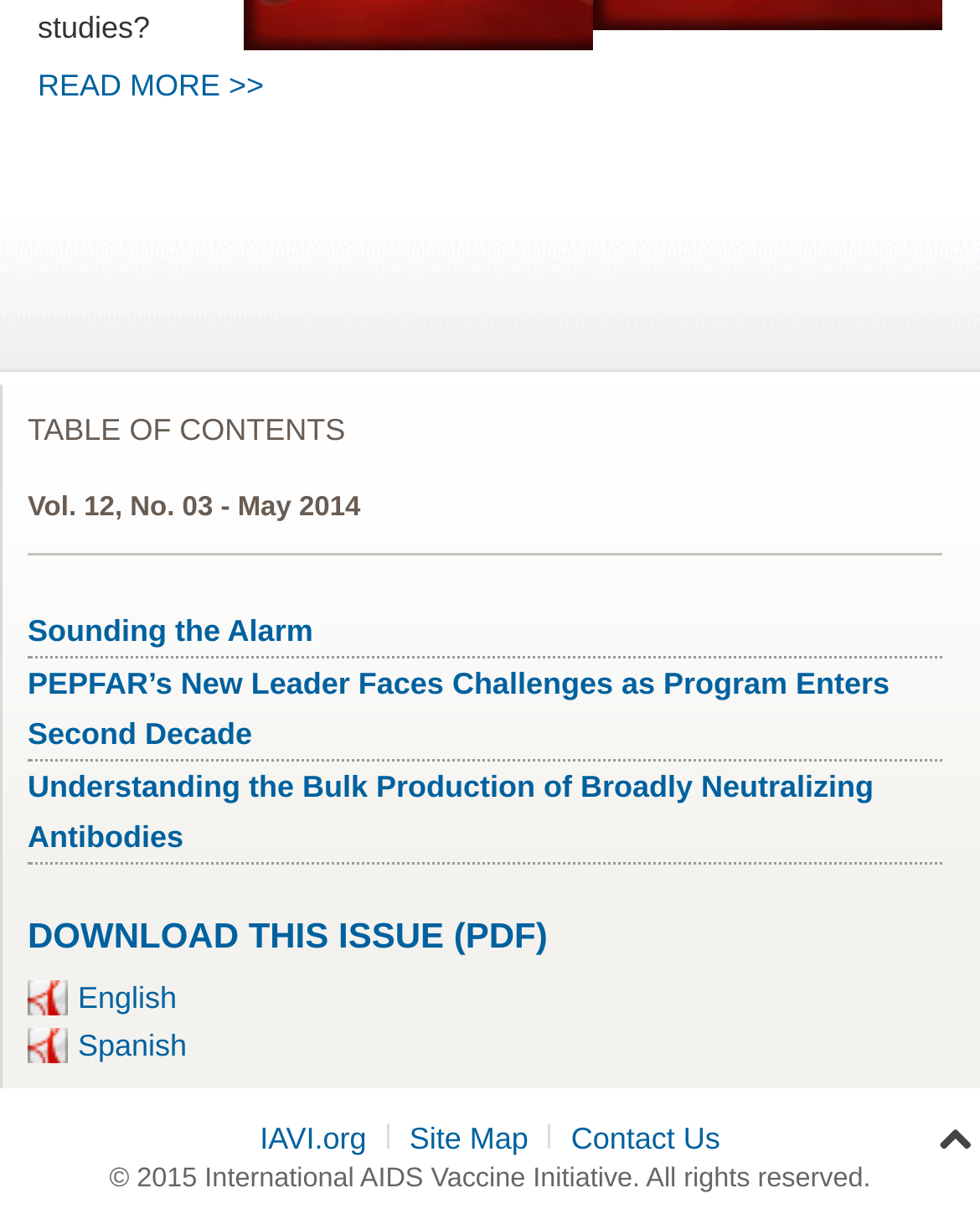What is the copyright information at the bottom of the page?
Please give a detailed and elaborate answer to the question.

I found the answer by looking at the StaticText element with the text ' 2015 International AIDS Vaccine Initiative. All rights reserved.' which is located at the bottom of the page, indicating the copyright information.